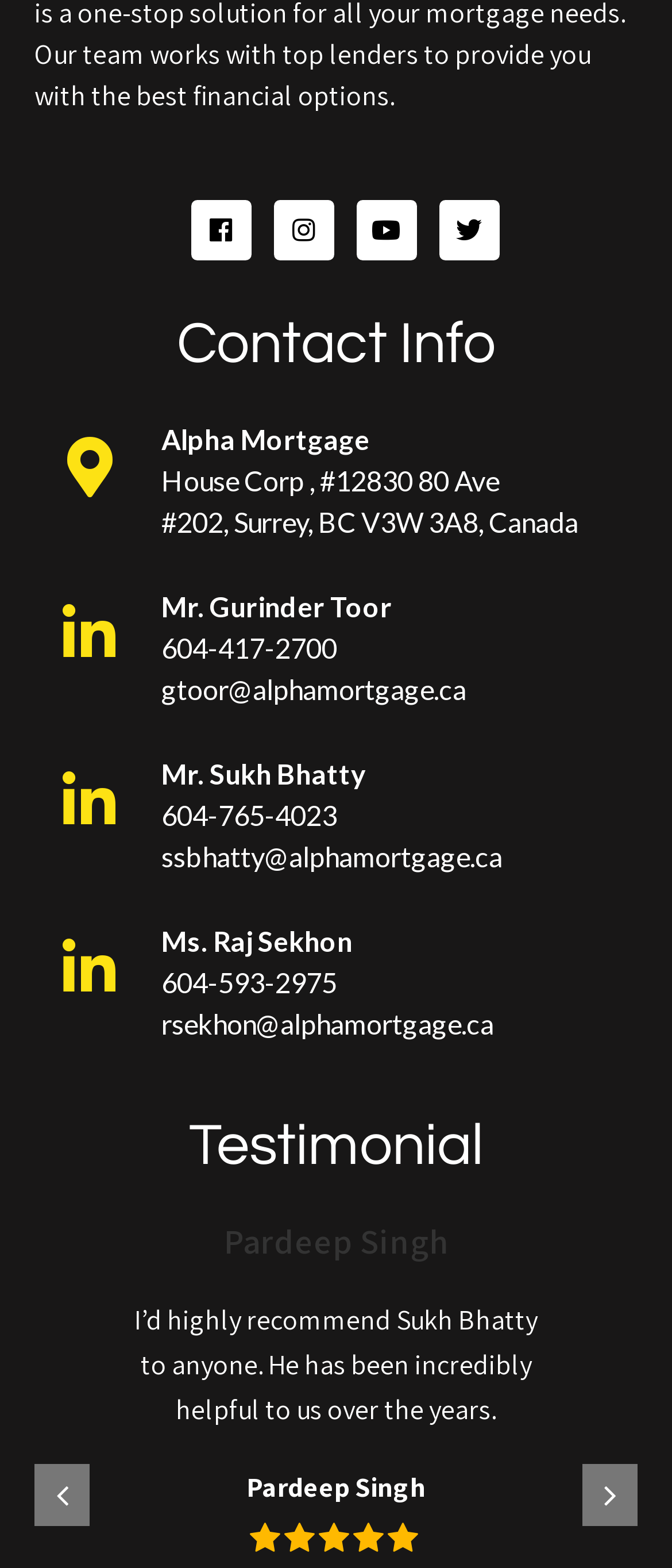Please identify the bounding box coordinates of the area that needs to be clicked to fulfill the following instruction: "View Youtube channel."

[0.529, 0.128, 0.619, 0.166]